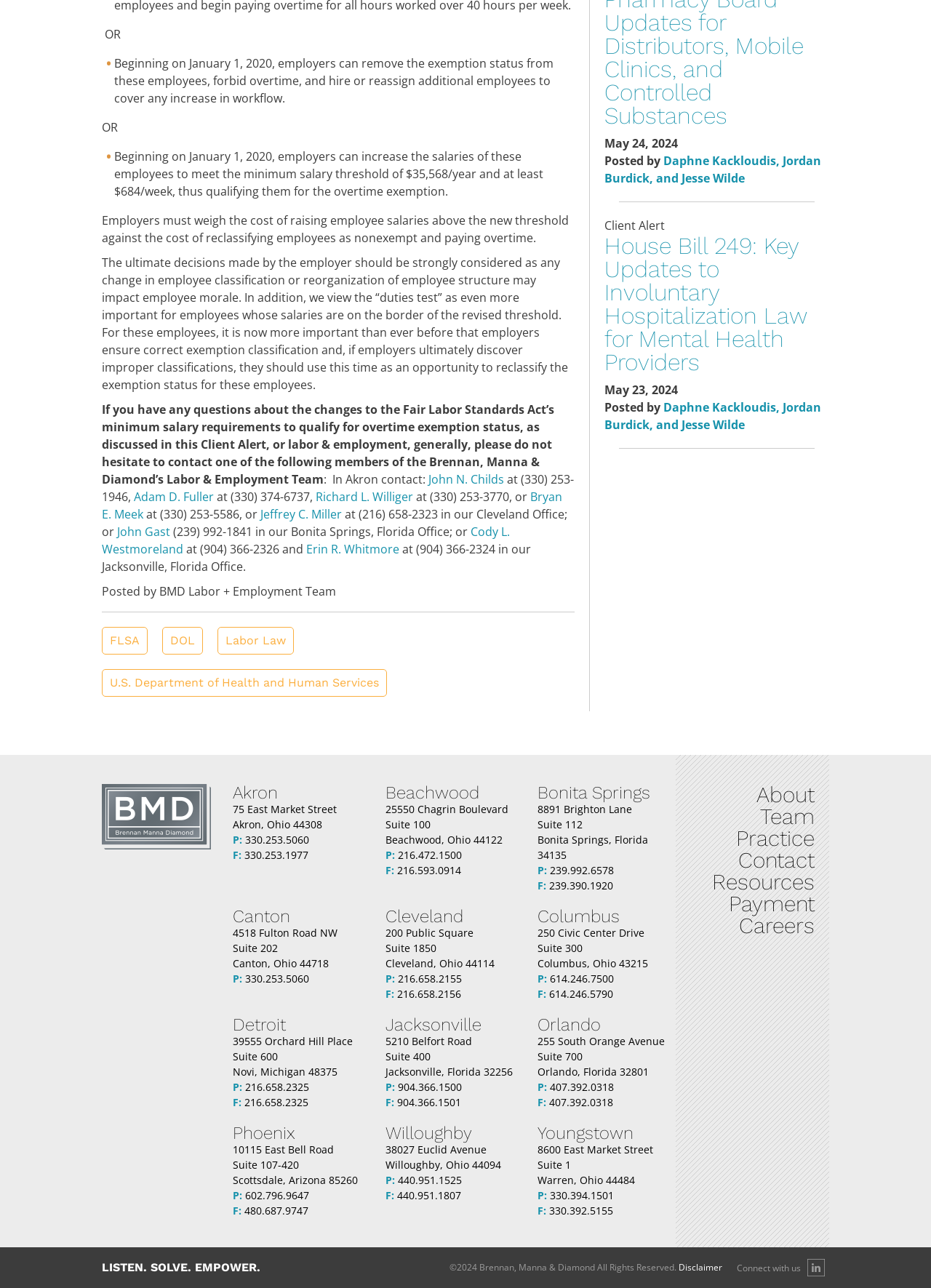Determine the bounding box coordinates of the clickable element to achieve the following action: 'Read about House Bill 249'. Provide the coordinates as four float values between 0 and 1, formatted as [left, top, right, bottom].

[0.649, 0.182, 0.891, 0.29]